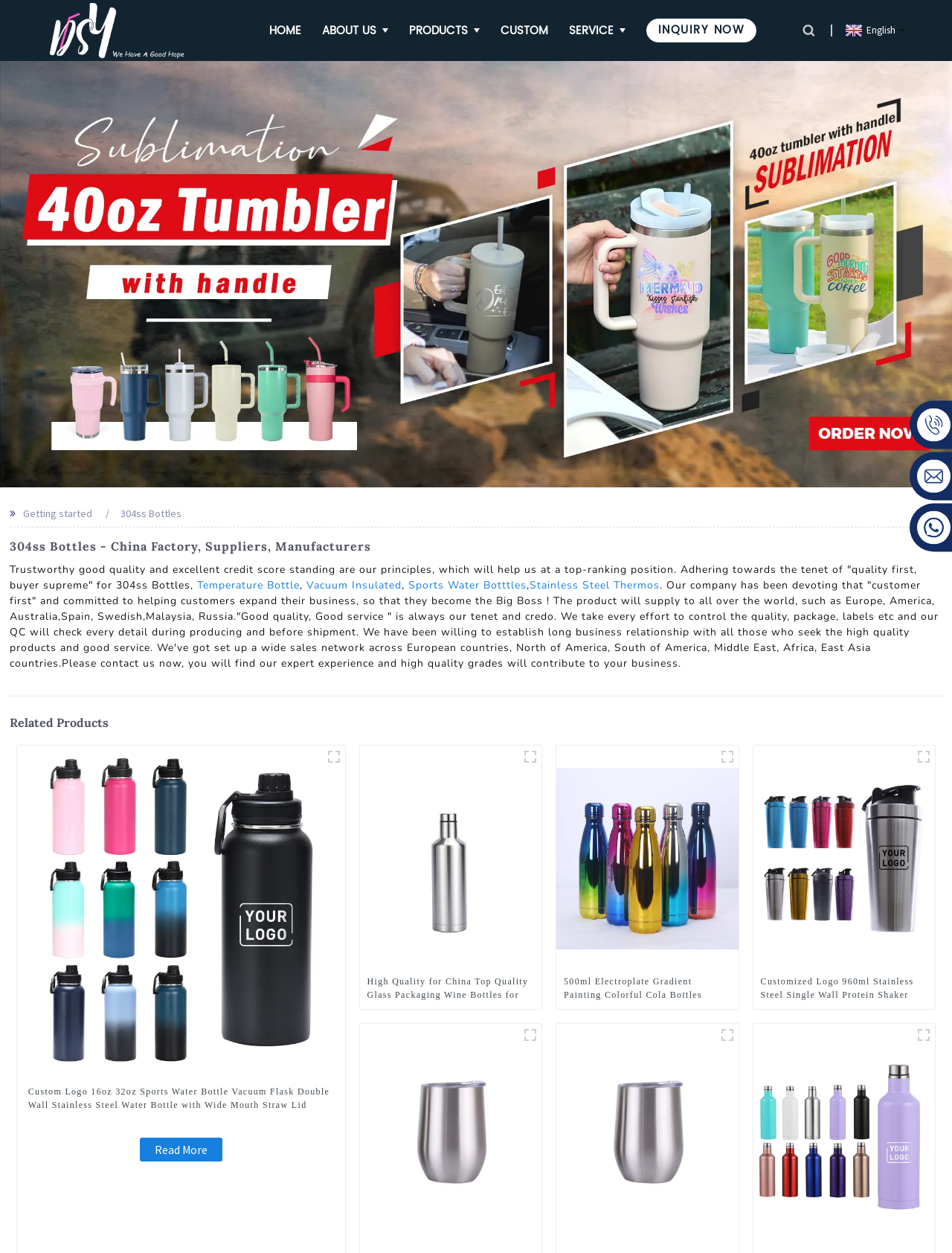Using the description: "Service", identify the bounding box of the corresponding UI element in the screenshot.

[0.598, 0.017, 0.657, 0.032]